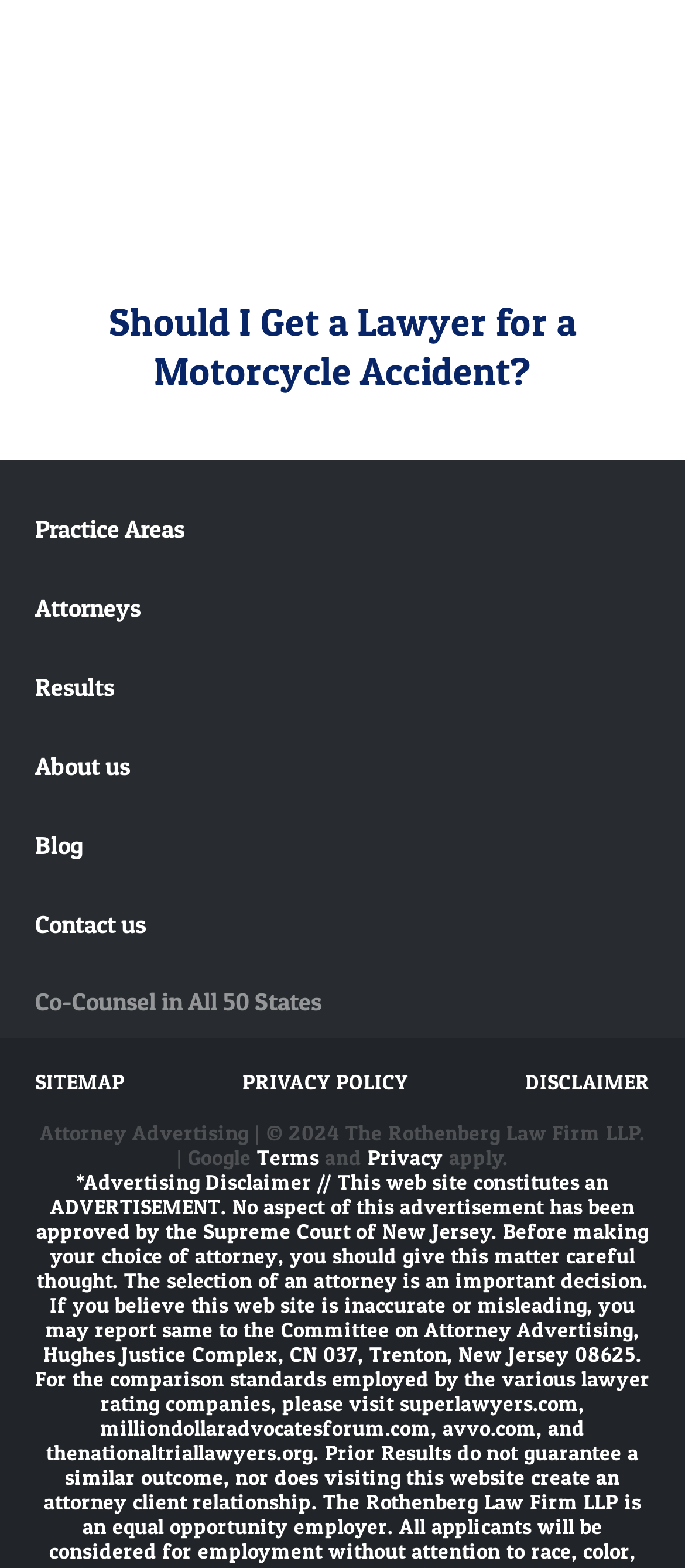What is the name of the law firm?
Answer the question with a thorough and detailed explanation.

I found the answer by looking at the StaticText element with the text 'Attorney Advertising | © 2024 The Rothenberg Law Firm LLP. | Google' at the bottom of the webpage.